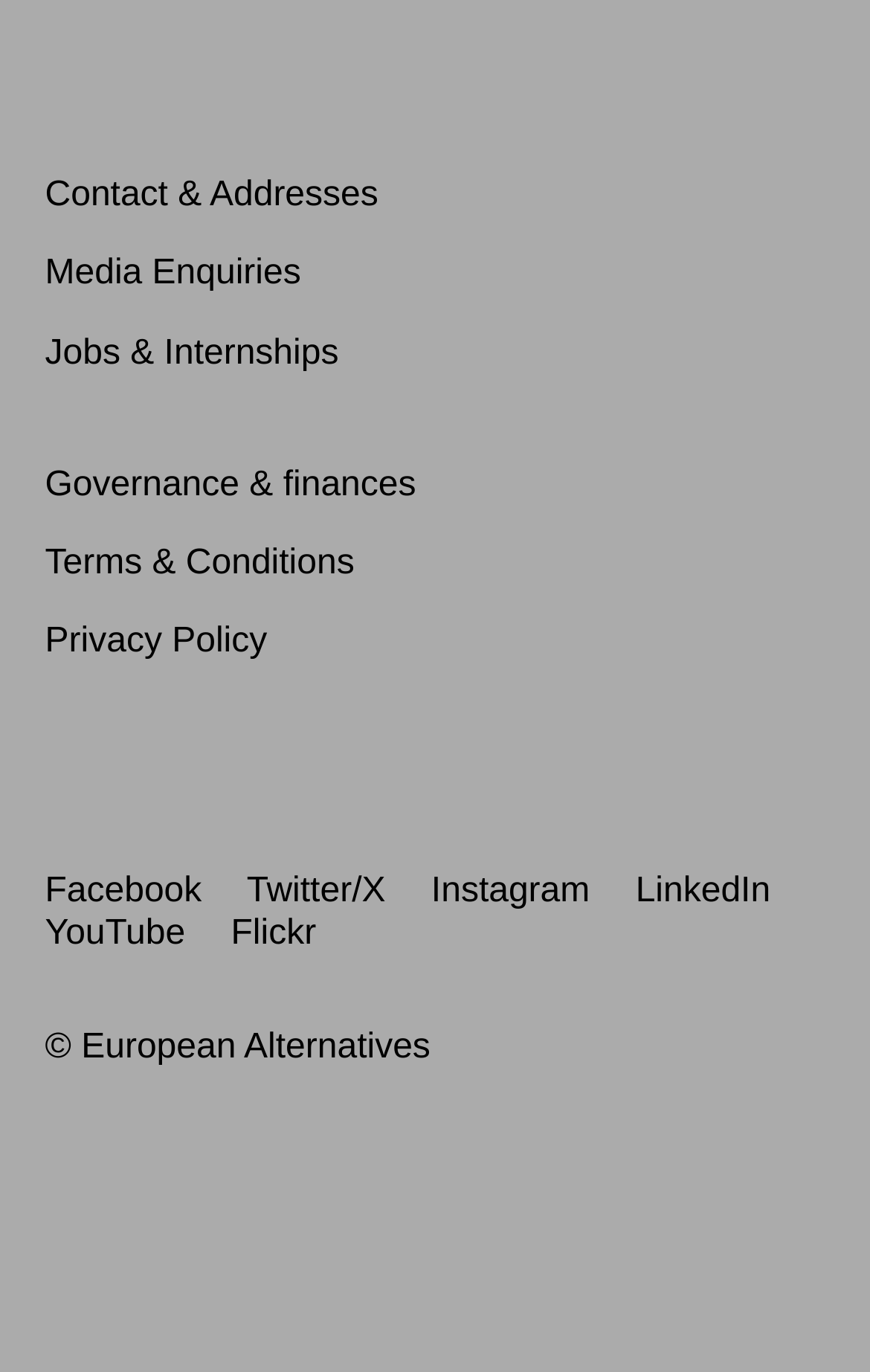How many social media links are there?
Using the image, respond with a single word or phrase.

5